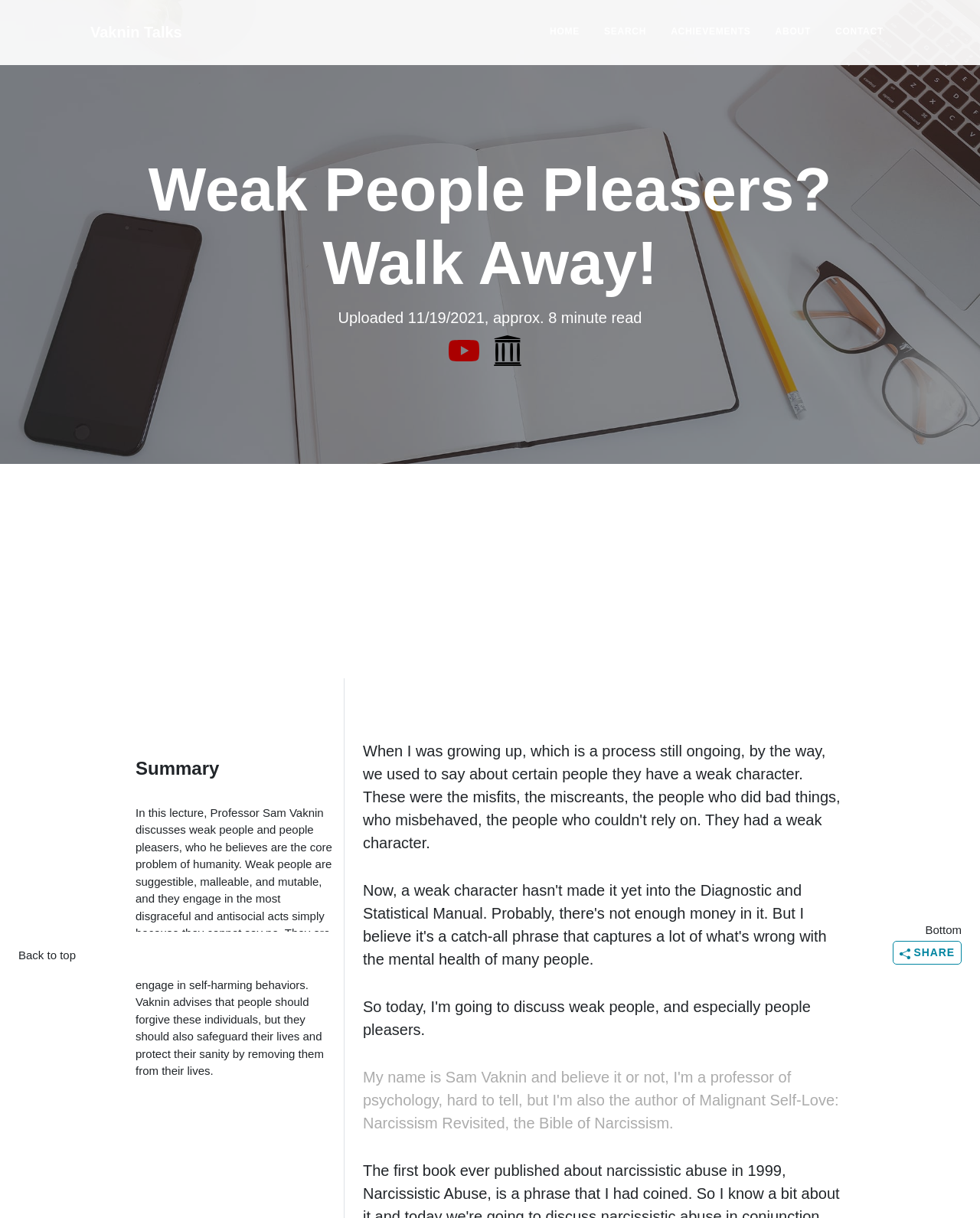Locate the bounding box coordinates of the element's region that should be clicked to carry out the following instruction: "Read the summary". The coordinates need to be four float numbers between 0 and 1, i.e., [left, top, right, bottom].

[0.138, 0.622, 0.341, 0.64]